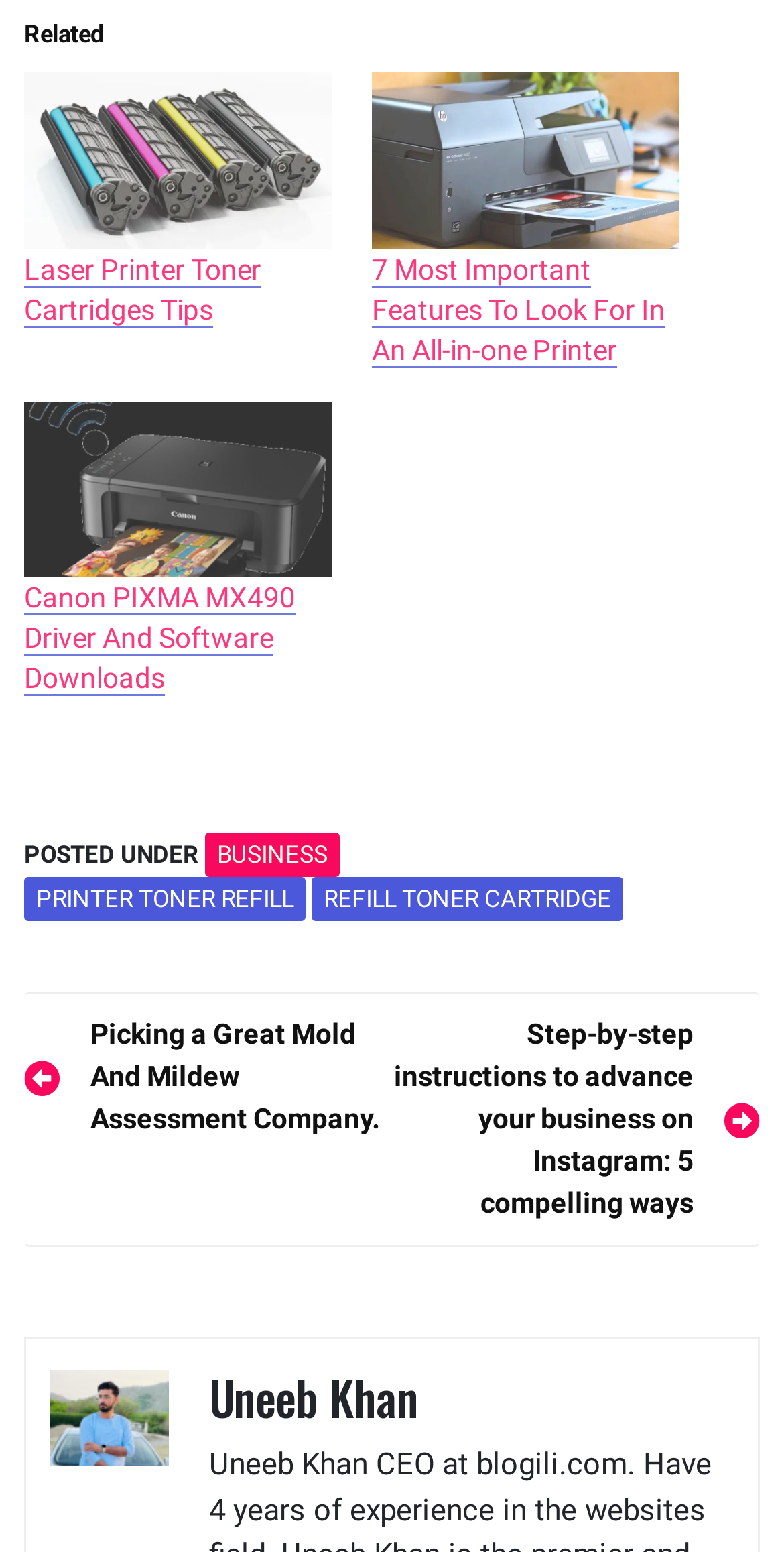How many links are there in the footer section?
Give a one-word or short-phrase answer derived from the screenshot.

3